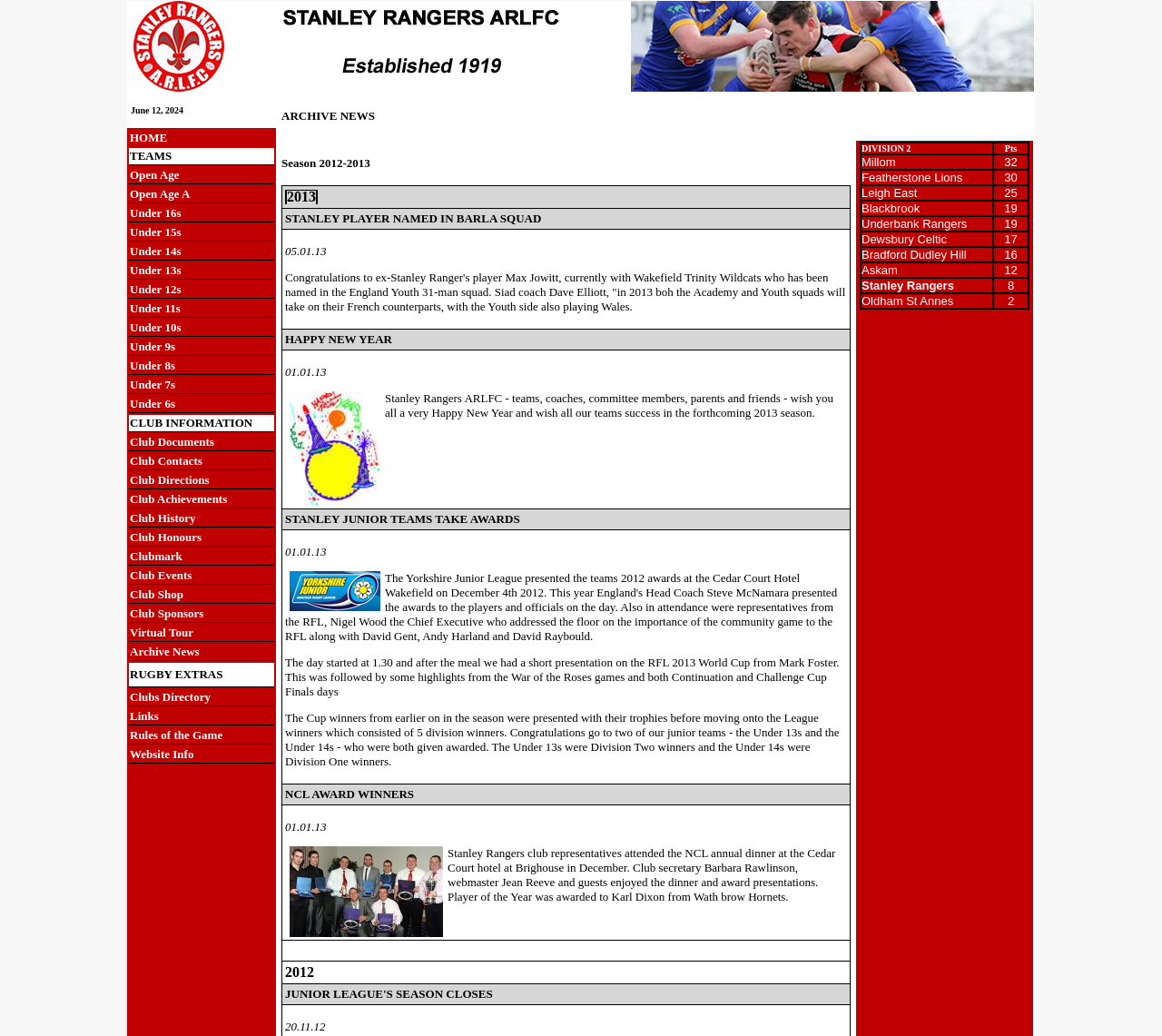What is the name of the rugby league club?
Please interpret the details in the image and answer the question thoroughly.

The name of the rugby league club can be found in the top-left corner of the webpage, where it is displayed as 'Stanley Rangers ARLFC' in a prominent font.